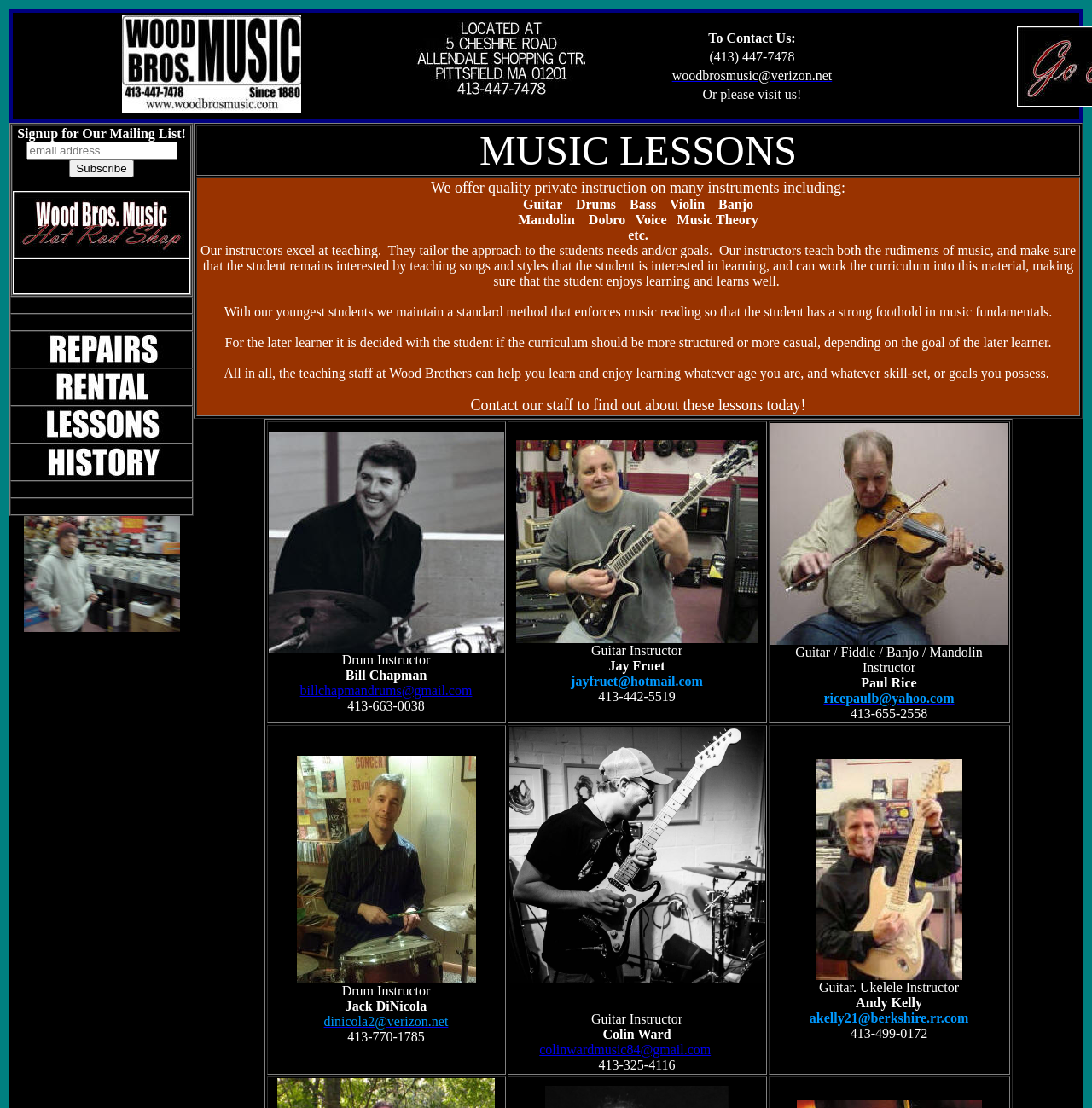Please specify the bounding box coordinates of the element that should be clicked to execute the given instruction: 'Click the image of Chris Mattoon, the percussion instructor'. Ensure the coordinates are four float numbers between 0 and 1, expressed as [left, top, right, bottom].

[0.021, 0.466, 0.164, 0.57]